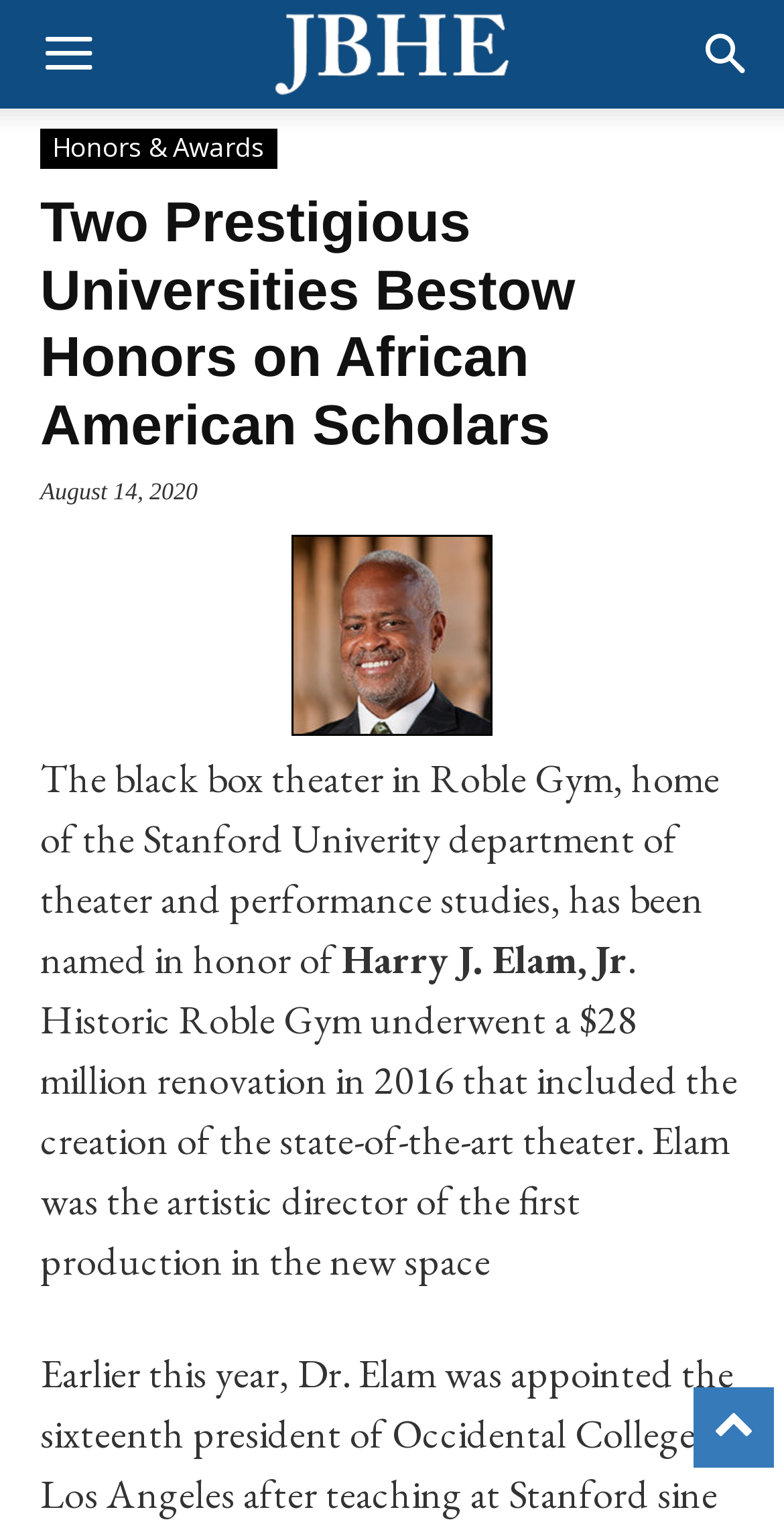Extract the main headline from the webpage and generate its text.

Two Prestigious Universities Bestow Honors on African American Scholars